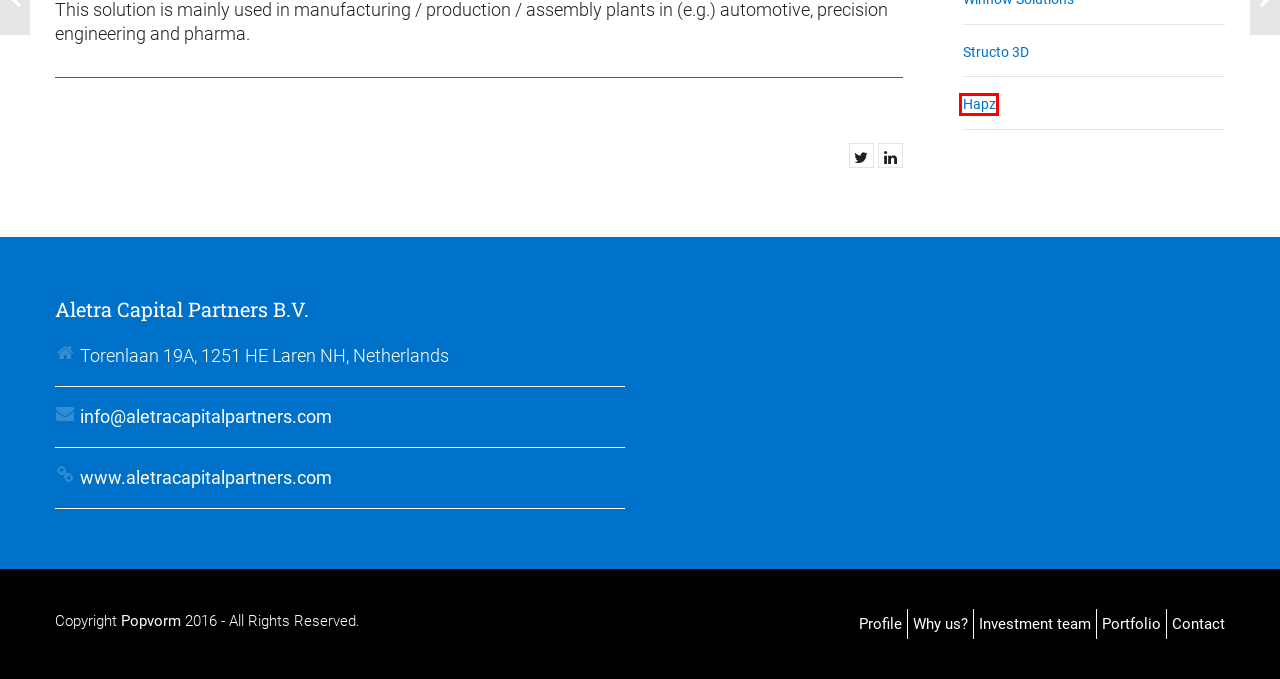Review the screenshot of a webpage which includes a red bounding box around an element. Select the description that best fits the new webpage once the element in the bounding box is clicked. Here are the candidates:
A. Hapz - Aletra Capital Partners B.V.
B. Complete Manufacturing Transparency across the Supply Chain | Arcstone
C. Lemnis - Aletra Capital Partners B.V.
D. Structo 3D - Aletra Capital Partners B.V.
E. Aletra Capital Partners - investment company
F. Portfolio - Aletra Capital Partners B.V.
G. Why us? - Aletra Capital Partners B.V.
H. Blue Fire AI - Aletra Capital Partners B.V.

A